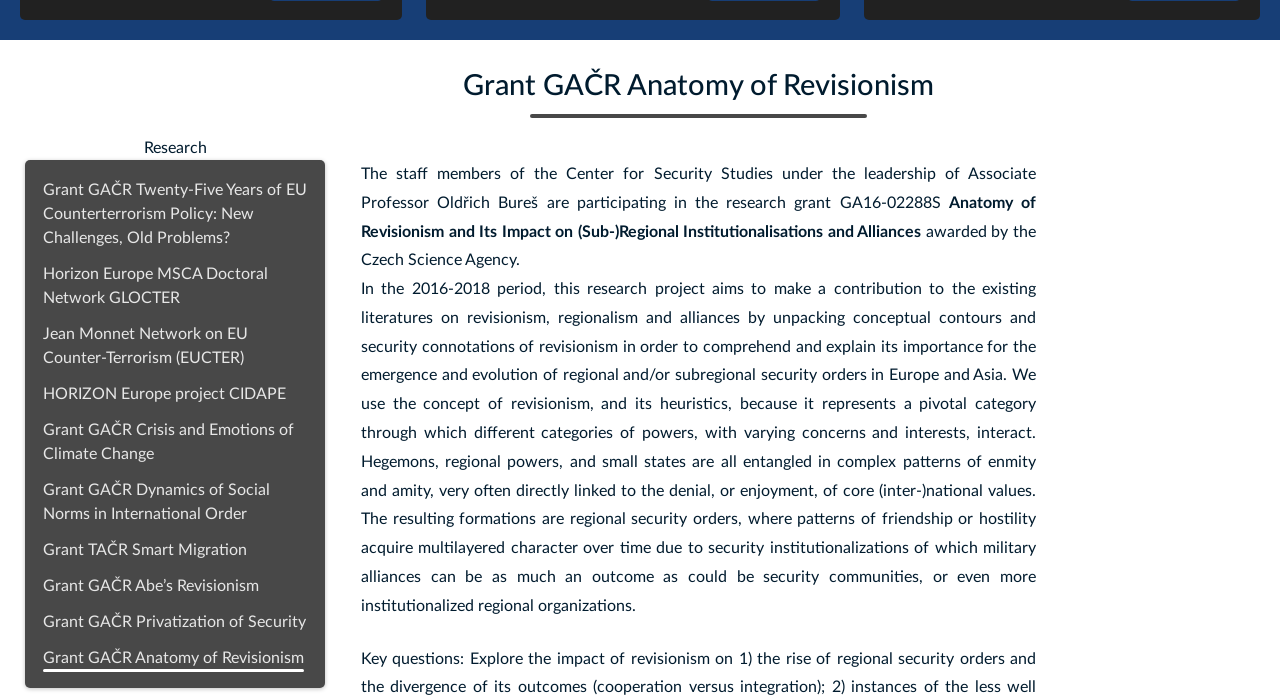Determine the bounding box for the UI element described here: "Grant GAČR Privatization of Security".

[0.029, 0.865, 0.245, 0.917]